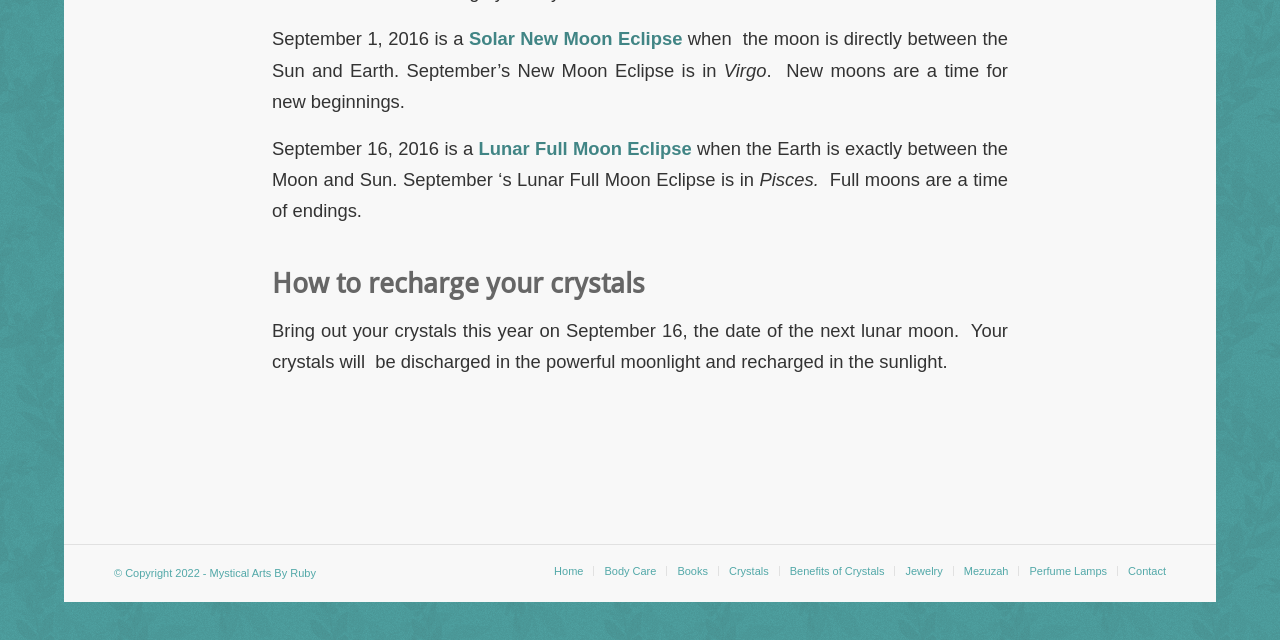Determine the bounding box coordinates in the format (top-left x, top-left y, bottom-right x, bottom-right y). Ensure all values are floating point numbers between 0 and 1. Identify the bounding box of the UI element described by: Perfume Lamps

[0.804, 0.883, 0.865, 0.902]